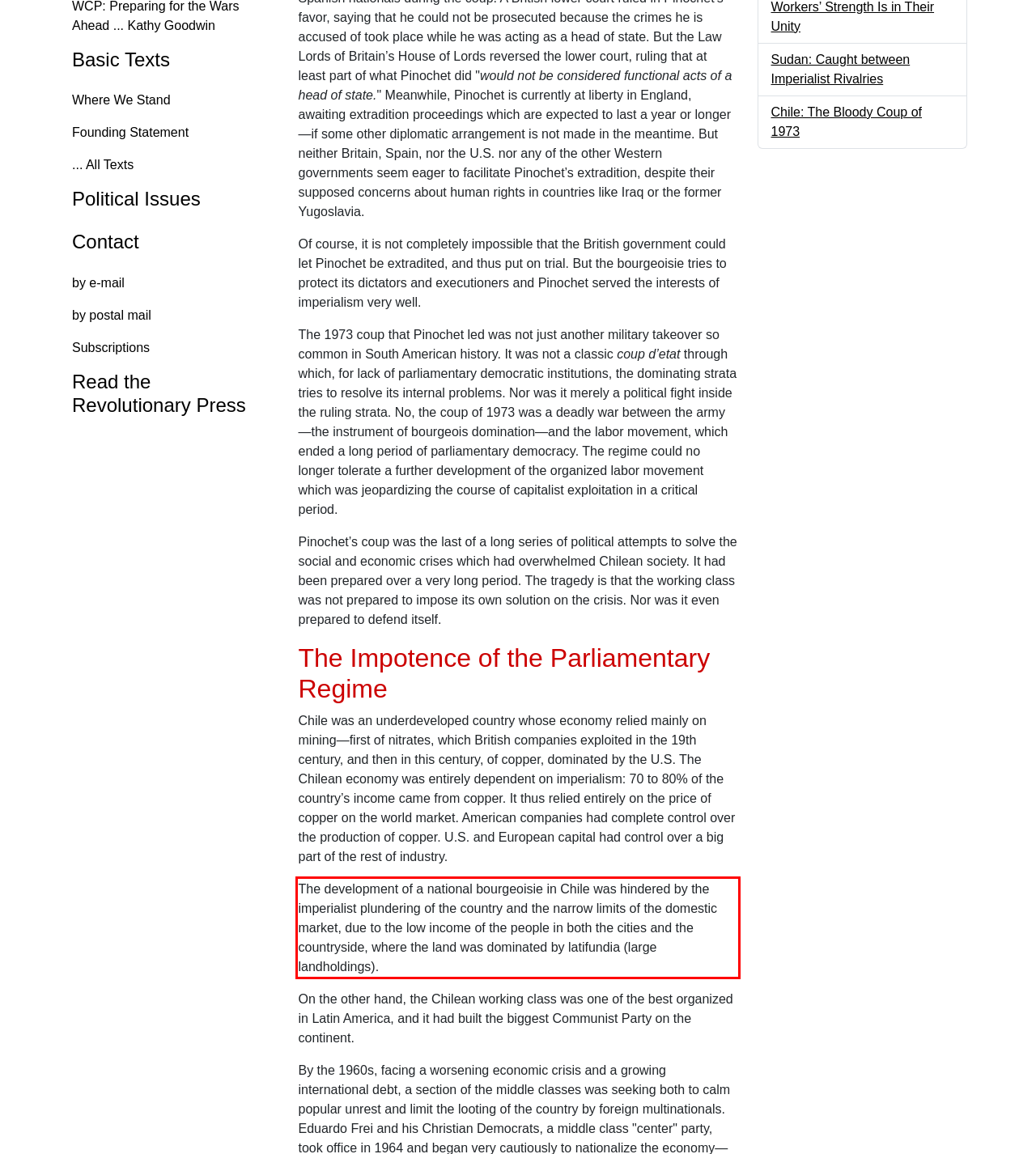You are provided with a screenshot of a webpage featuring a red rectangle bounding box. Extract the text content within this red bounding box using OCR.

The development of a national bourgeoisie in Chile was hindered by the imperialist plundering of the country and the narrow limits of the domestic market, due to the low income of the people in both the cities and the countryside, where the land was dominated by latifundia (large landholdings).